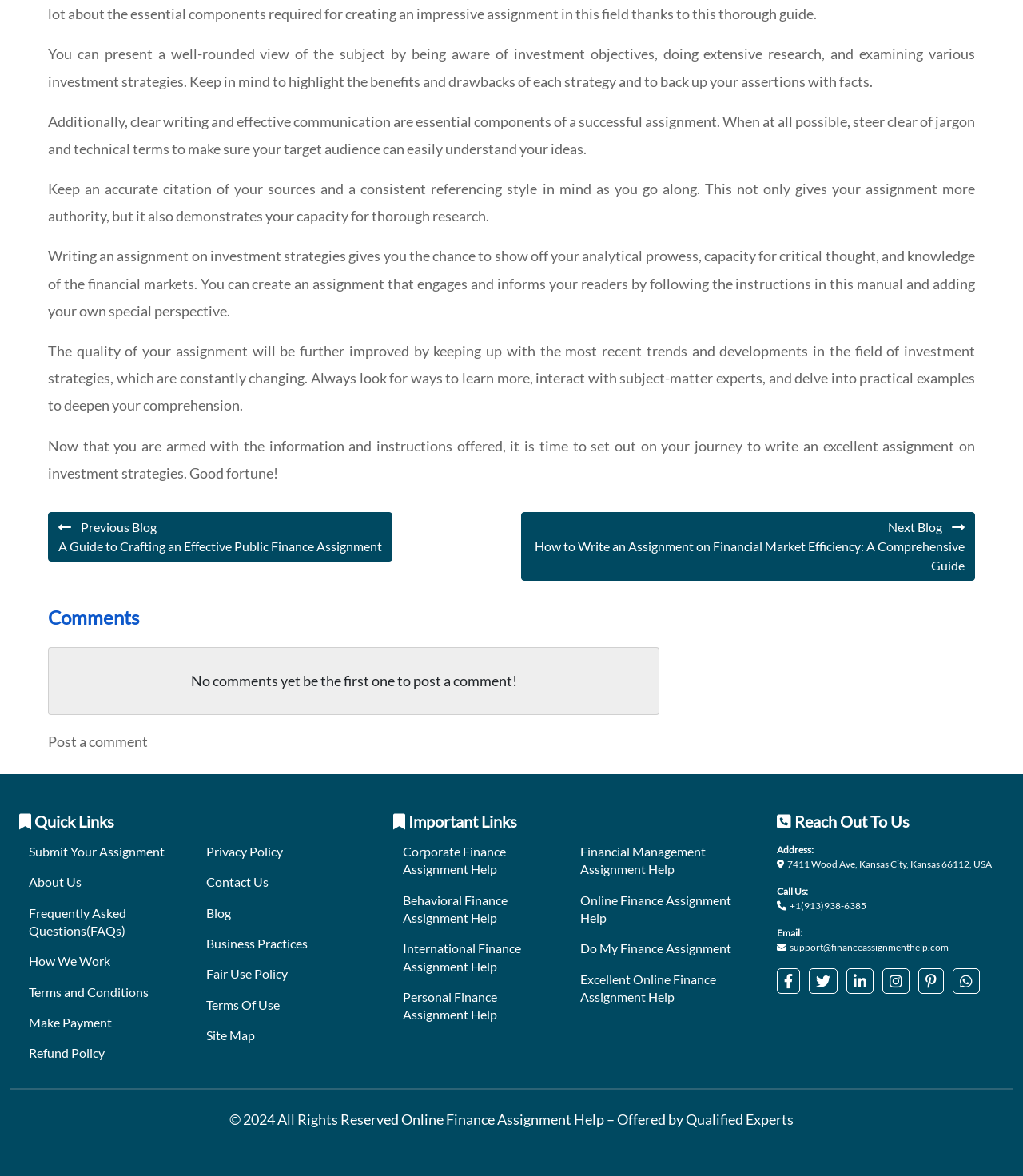What is the importance of citation in an assignment?
Please provide a single word or phrase in response based on the screenshot.

Gives authority